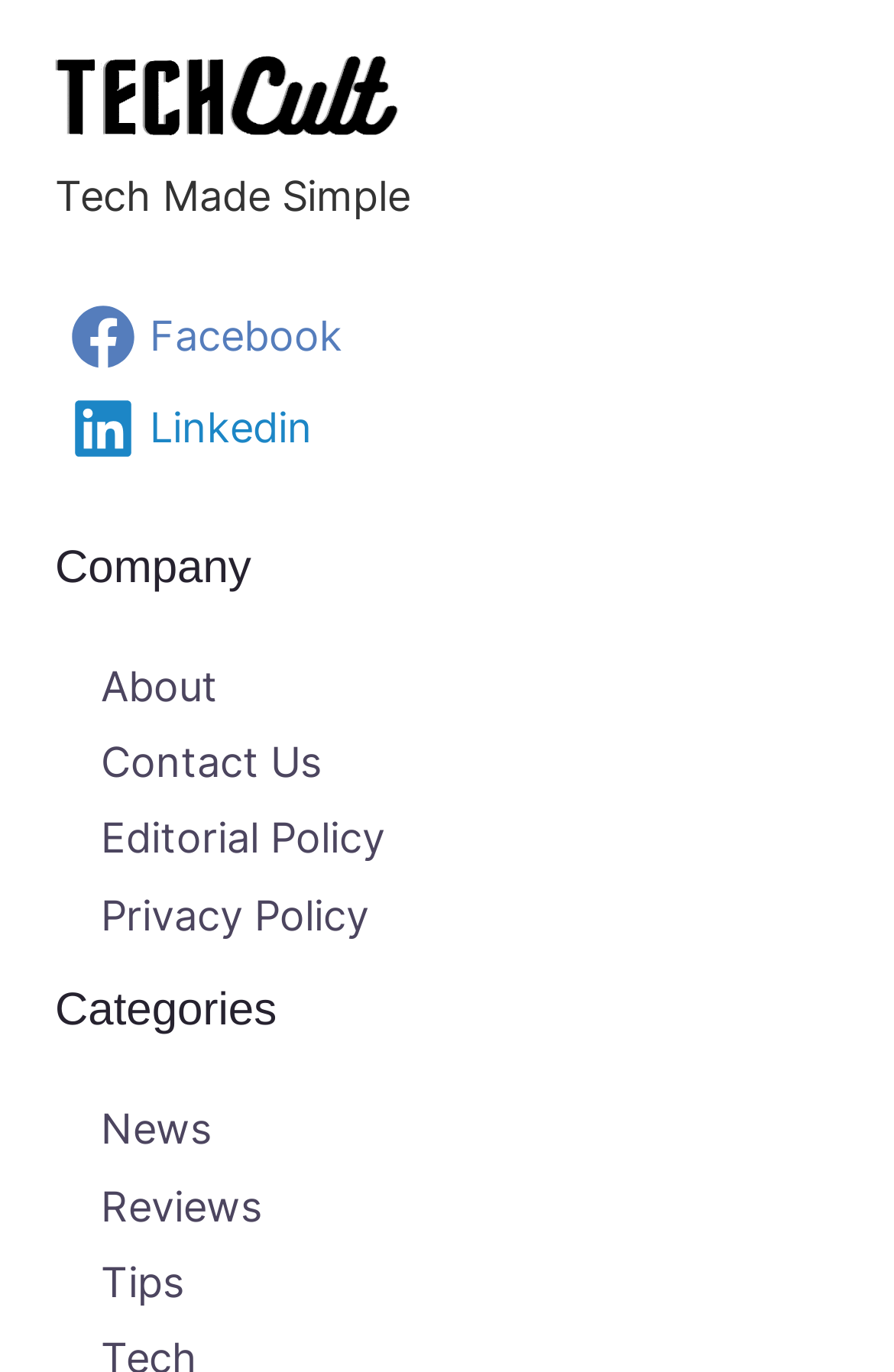Bounding box coordinates should be in the format (top-left x, top-left y, bottom-right x, bottom-right y) and all values should be floating point numbers between 0 and 1. Determine the bounding box coordinate for the UI element described as: Tips

[0.113, 0.917, 0.205, 0.952]